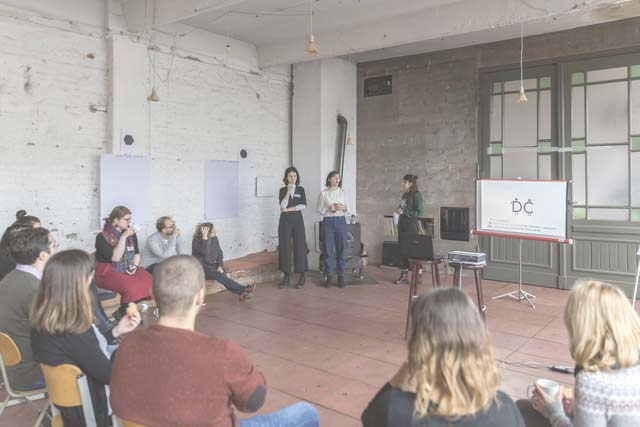Explain the details of the image comprehensively.

This image captures a gathering of individuals in a collaborative space, likely reflecting on civic engagement and community initiatives. A group of participants are seated on the floor, listening intently to two women standing at the front, one reading from a paper while the other gestures to the audience. They are surrounded by a minimalist interior featuring a combination of white brick walls and a concrete surface, suggesting a creative setting. Noticeable elements include blank boards positioned against the wall, hinting at an interactive workshop or discussion session. A presentation board displaying the logo "DC" stands nearby, further indicating the focus of the event is related to "Diaspora Civică." Overall, the atmosphere conveys a sense of community involvement and deliberation on important social issues.